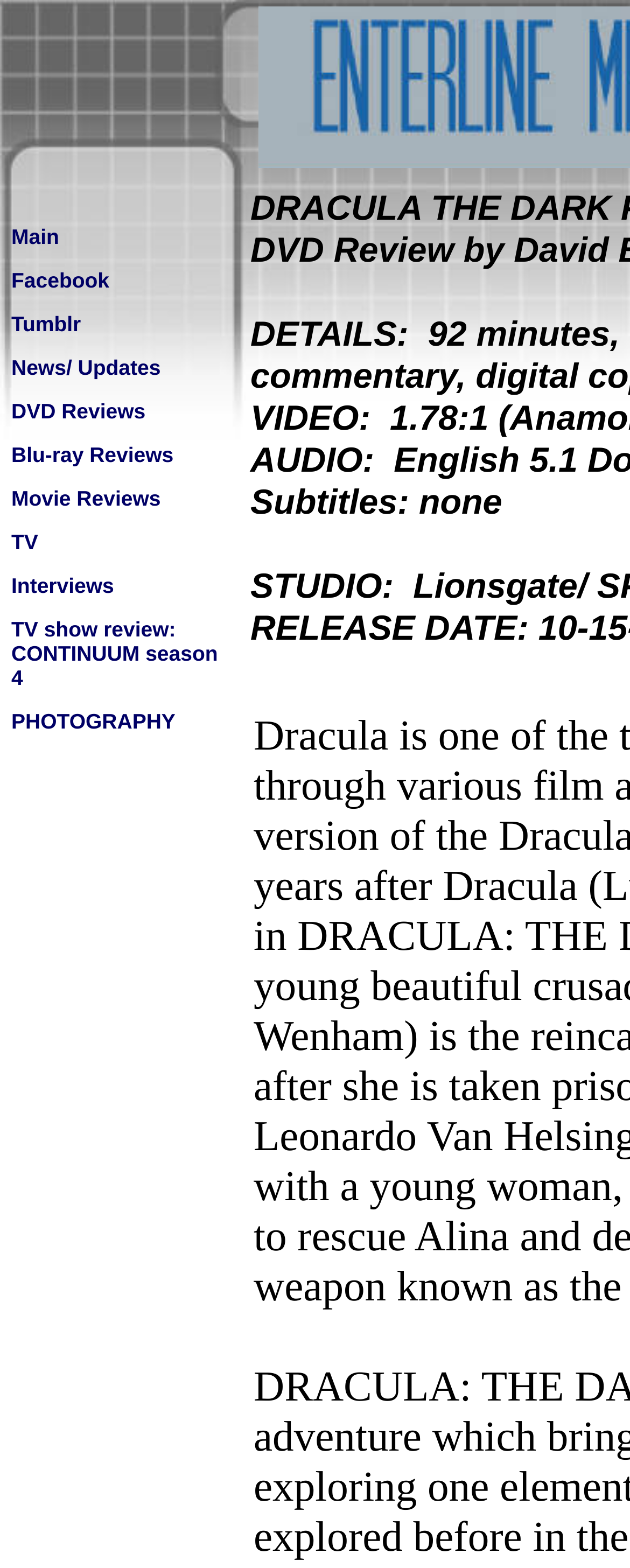Could you highlight the region that needs to be clicked to execute the instruction: "Click on the Facebook link"?

[0.018, 0.17, 0.174, 0.188]